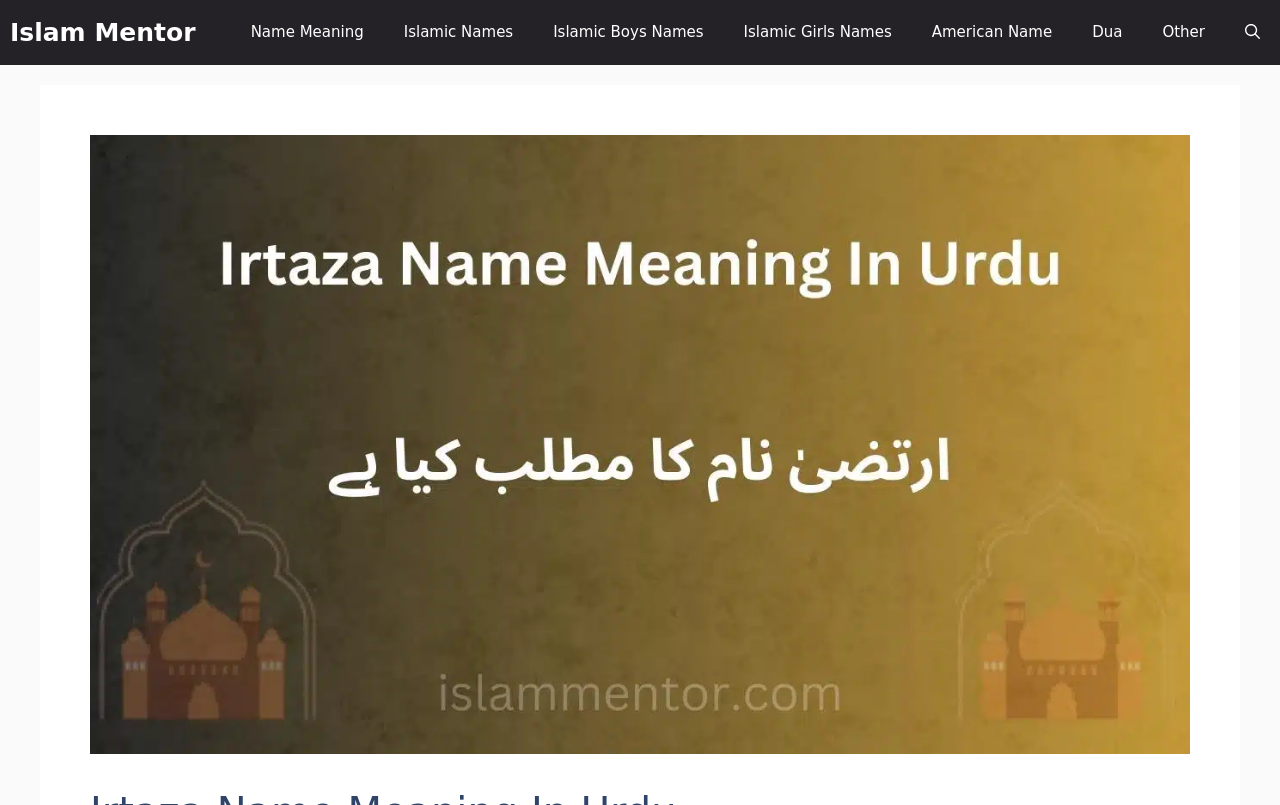Provide your answer in one word or a succinct phrase for the question: 
How many links are in the primary navigation?

9